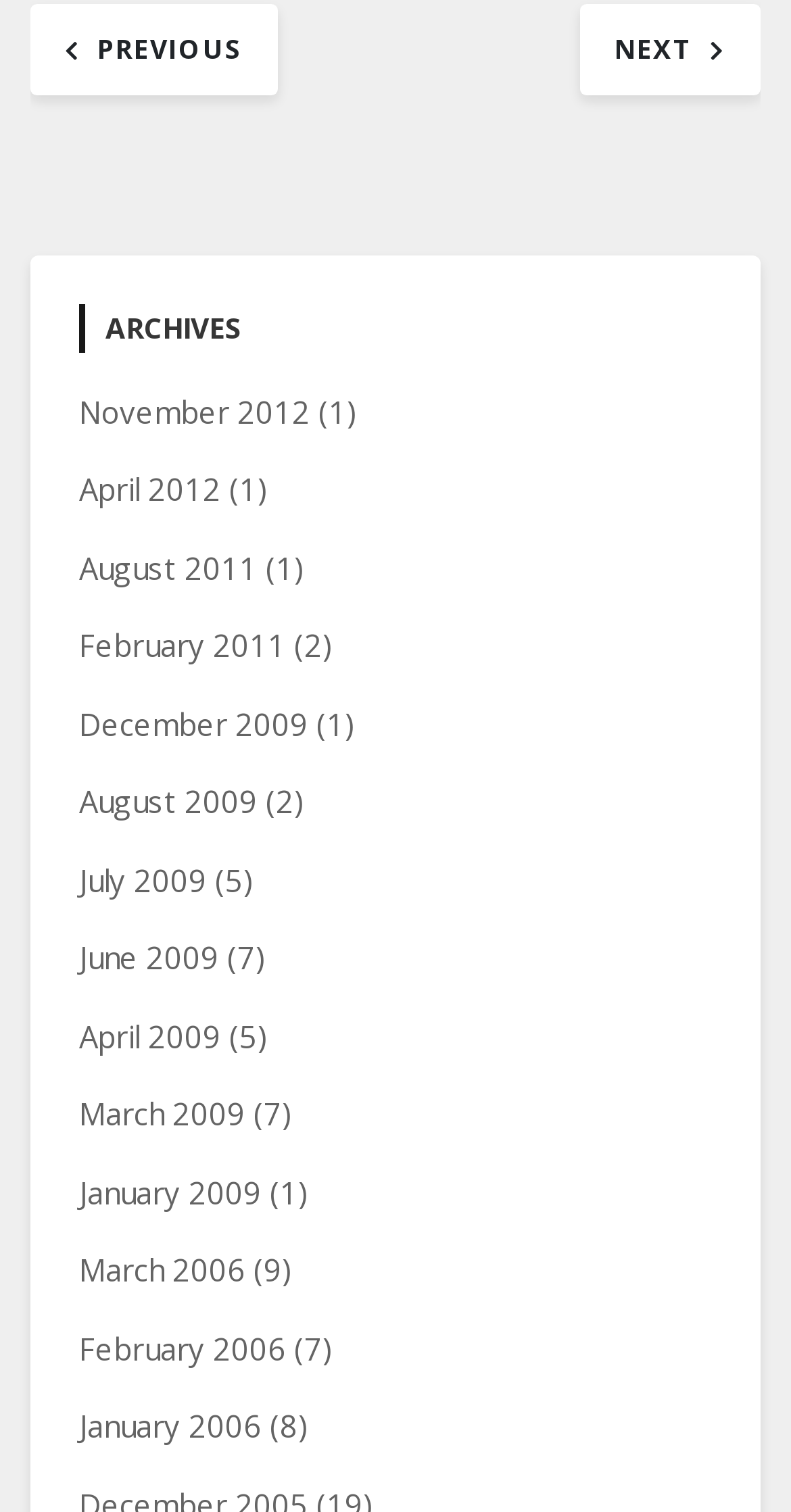Locate the bounding box coordinates of the clickable area to execute the instruction: "go to next page". Provide the coordinates as four float numbers between 0 and 1, represented as [left, top, right, bottom].

[0.733, 0.016, 0.962, 0.045]